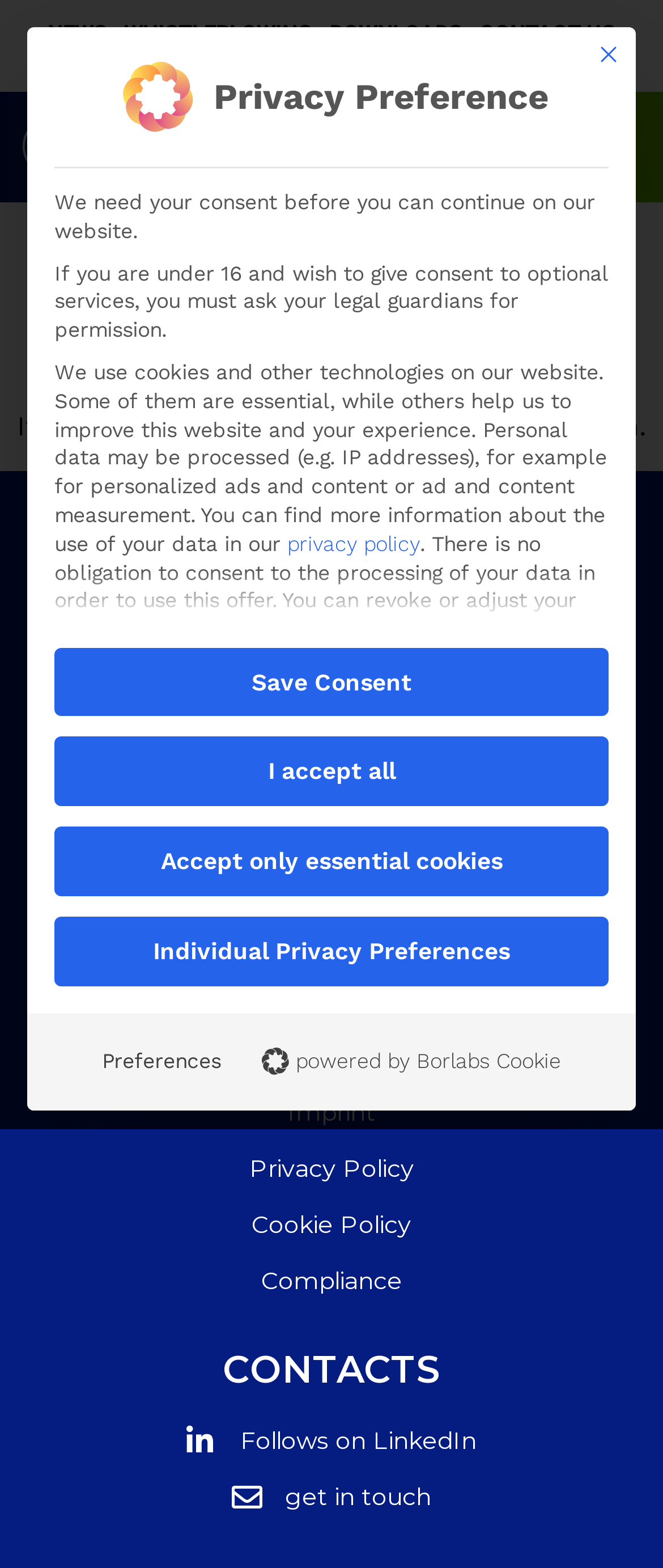Please determine the bounding box coordinates of the area that needs to be clicked to complete this task: 'Click the Menu Toggle button'. The coordinates must be four float numbers between 0 and 1, formatted as [left, top, right, bottom].

[0.855, 0.069, 0.97, 0.118]